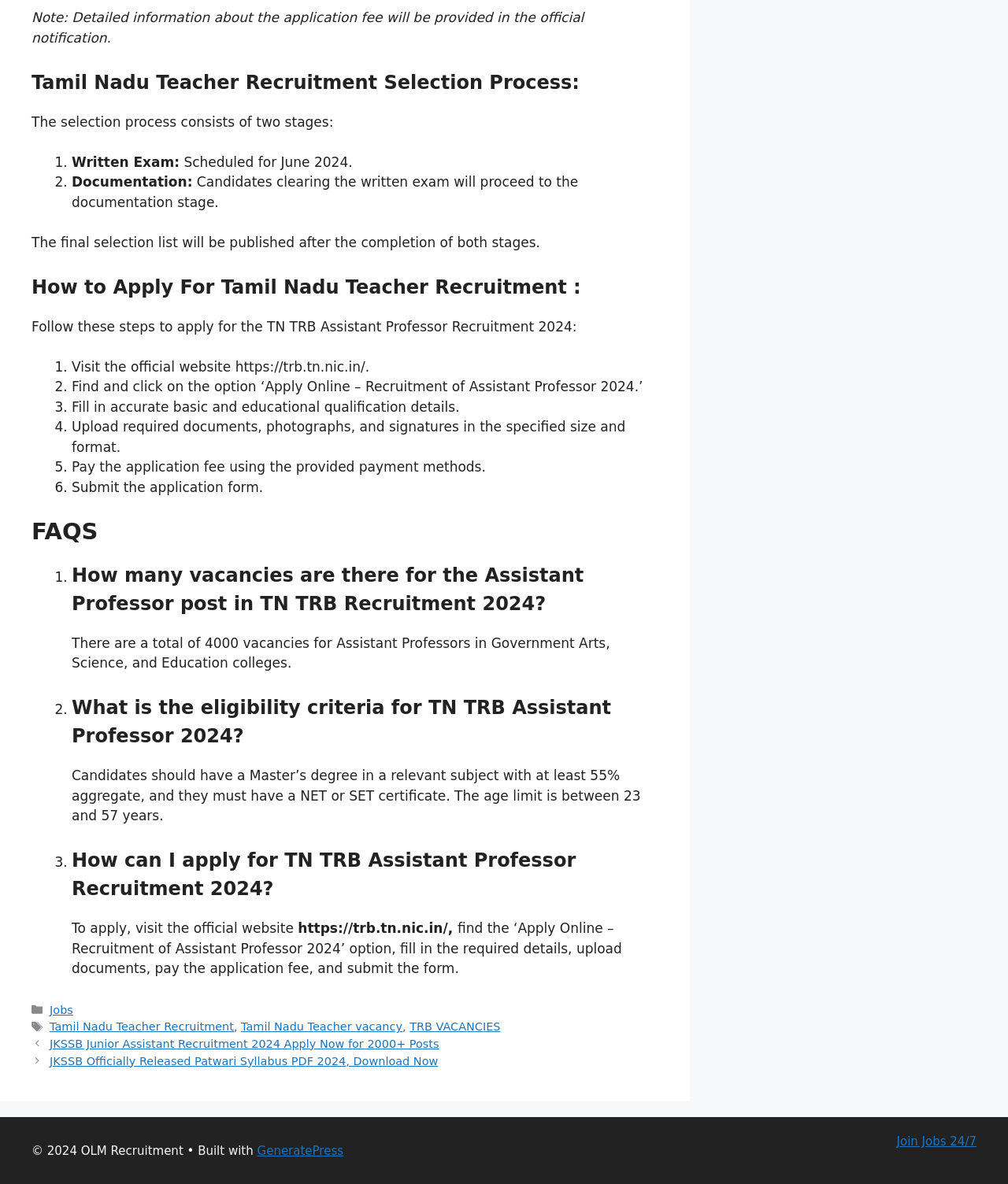Using the provided element description "Join Jobs 24/7", determine the bounding box coordinates of the UI element.

[0.89, 0.958, 0.969, 0.97]